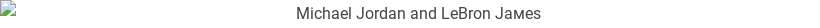Give an in-depth description of the image.

This image features basketball legends Michael Jordan and LeBron James, two of the most iconic figures in NBA history. As influential athletes, both have made significant contributions to the sport and continue to be central figures in discussions about basketball greatness. Michael Jordan, known for his six NBA championships and unmatched scoring ability, is often credited with globalizing the sport. Meanwhile, LeBron James, recognized for his versatility and basketball IQ, has amassed numerous accolades, including four NBA championships and the title of all-time leading scorer. Together, they symbolize the evolution of basketball across generations, inspiring countless fans and aspiring players around the world.